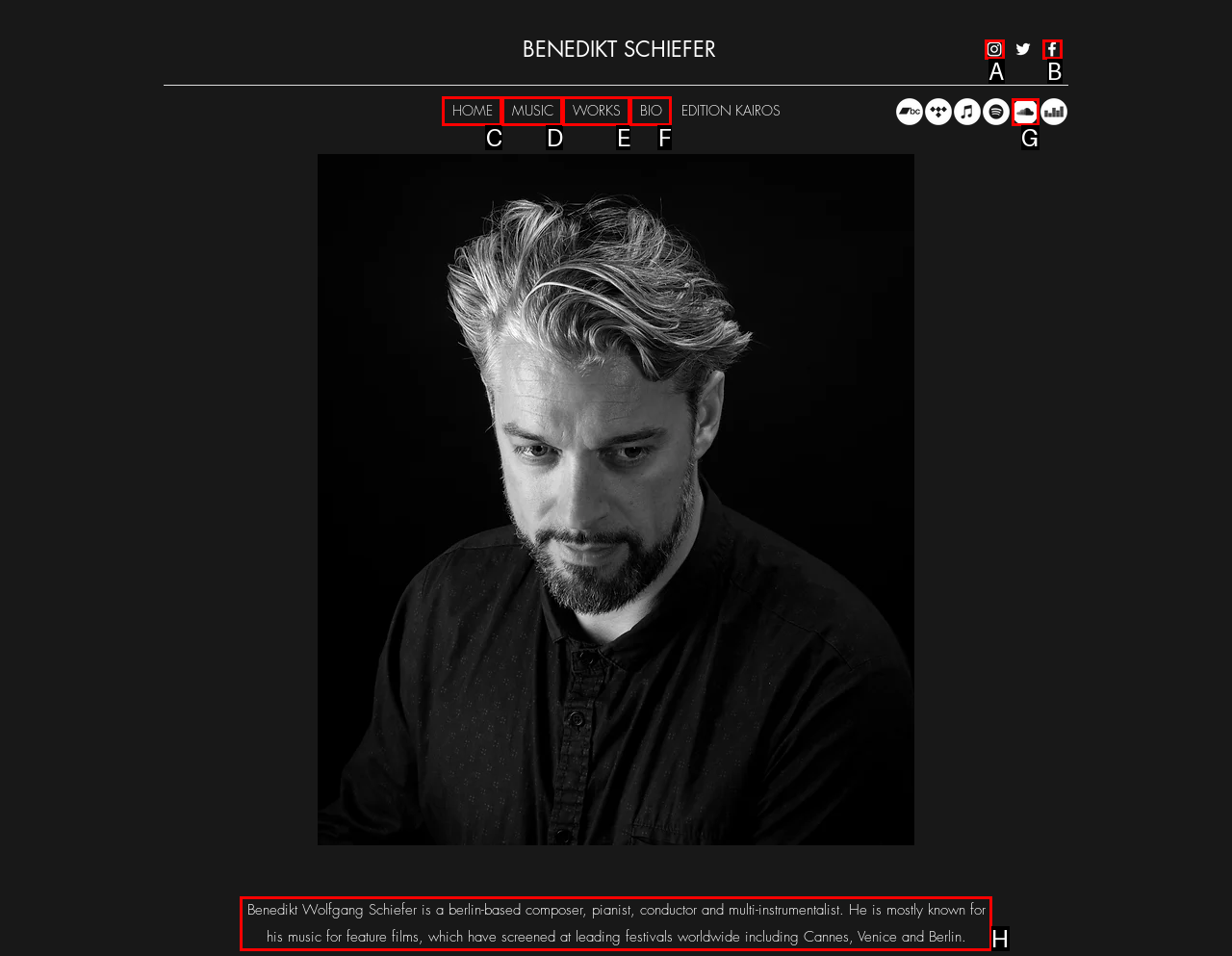Find the appropriate UI element to complete the task: Read more about Benedikt Wolfgang Schiefer. Indicate your choice by providing the letter of the element.

H